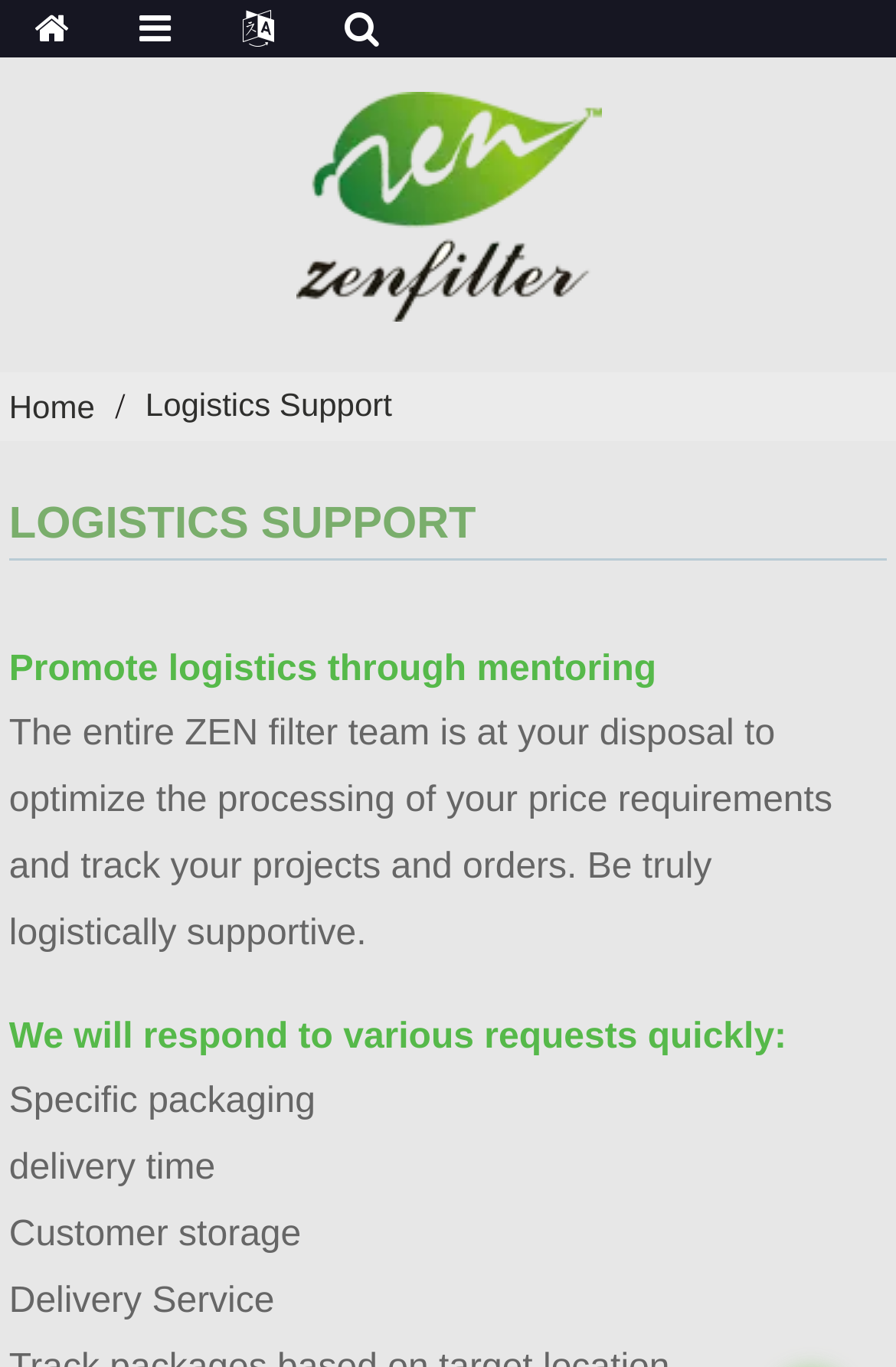What is the theme of the webpage?
Give a detailed explanation using the information visible in the image.

The theme of the webpage can be inferred from the heading element with the text 'LOGISTICS SUPPORT' and the surrounding text elements that discuss logistics-related topics. This suggests that the webpage is focused on logistics support.